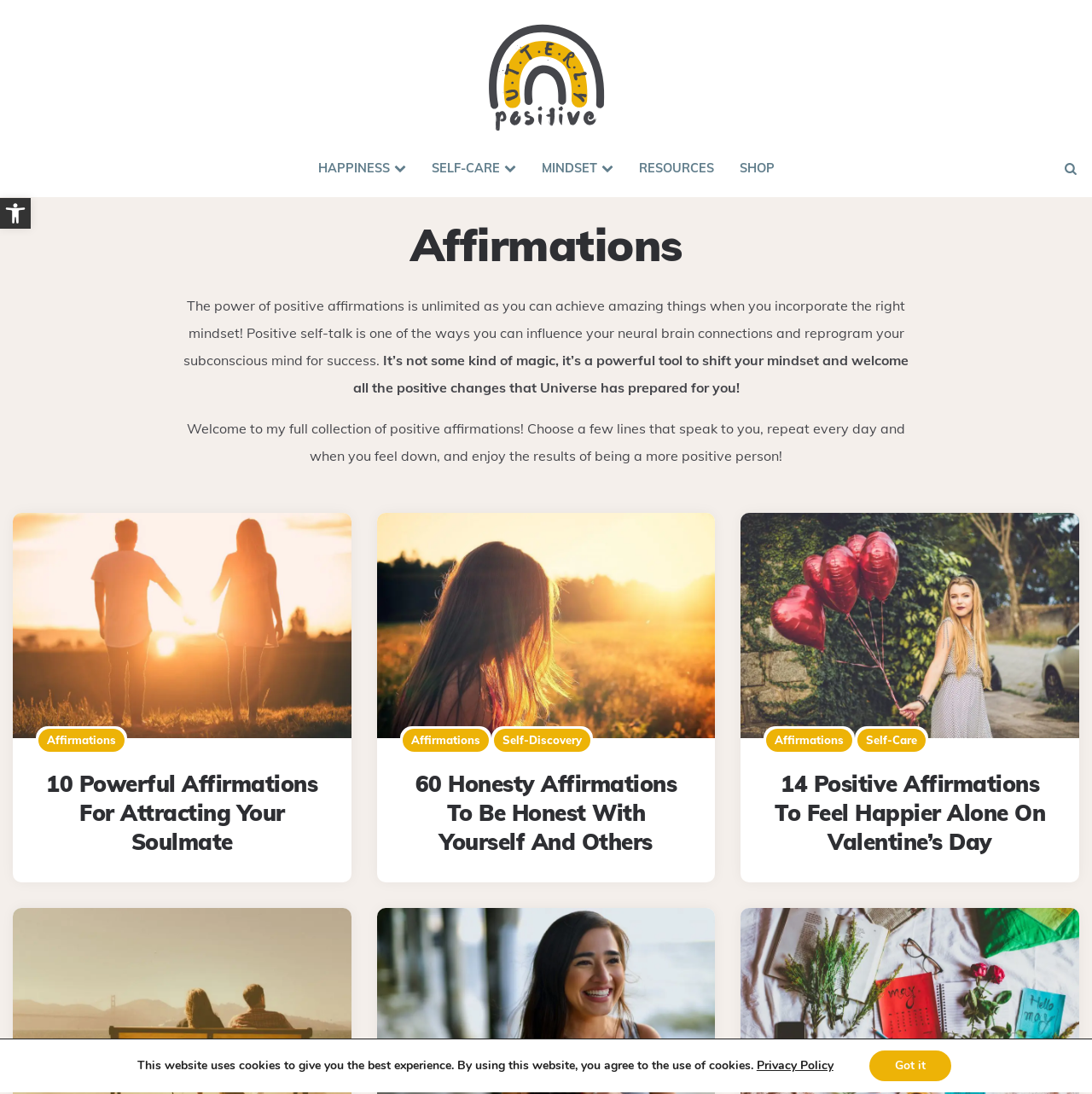Is there a button to open the toolbar accessibility tools?
Based on the image content, provide your answer in one word or a short phrase.

Yes